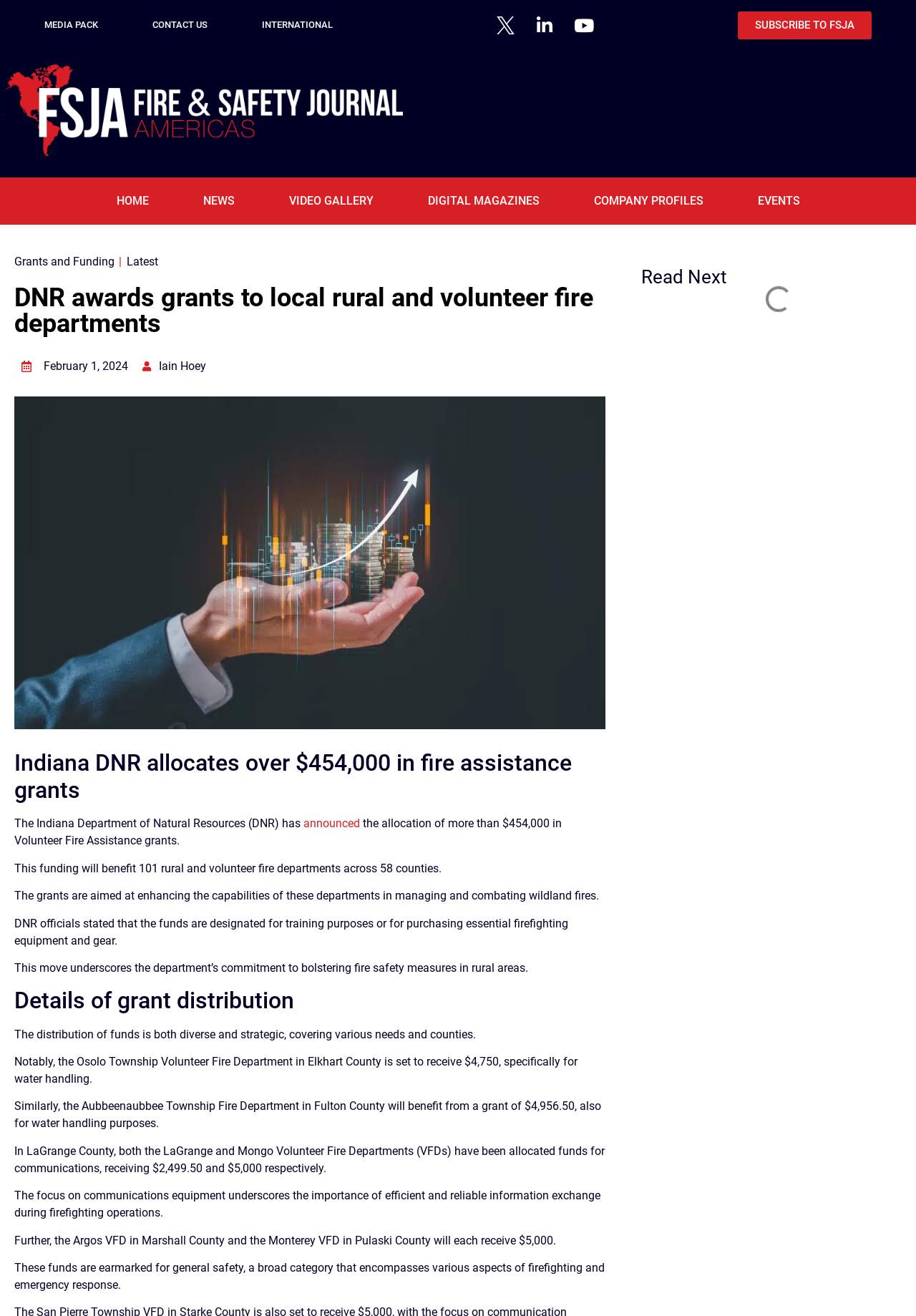Kindly determine the bounding box coordinates of the area that needs to be clicked to fulfill this instruction: "Subscribe to FSJA".

[0.805, 0.008, 0.951, 0.03]